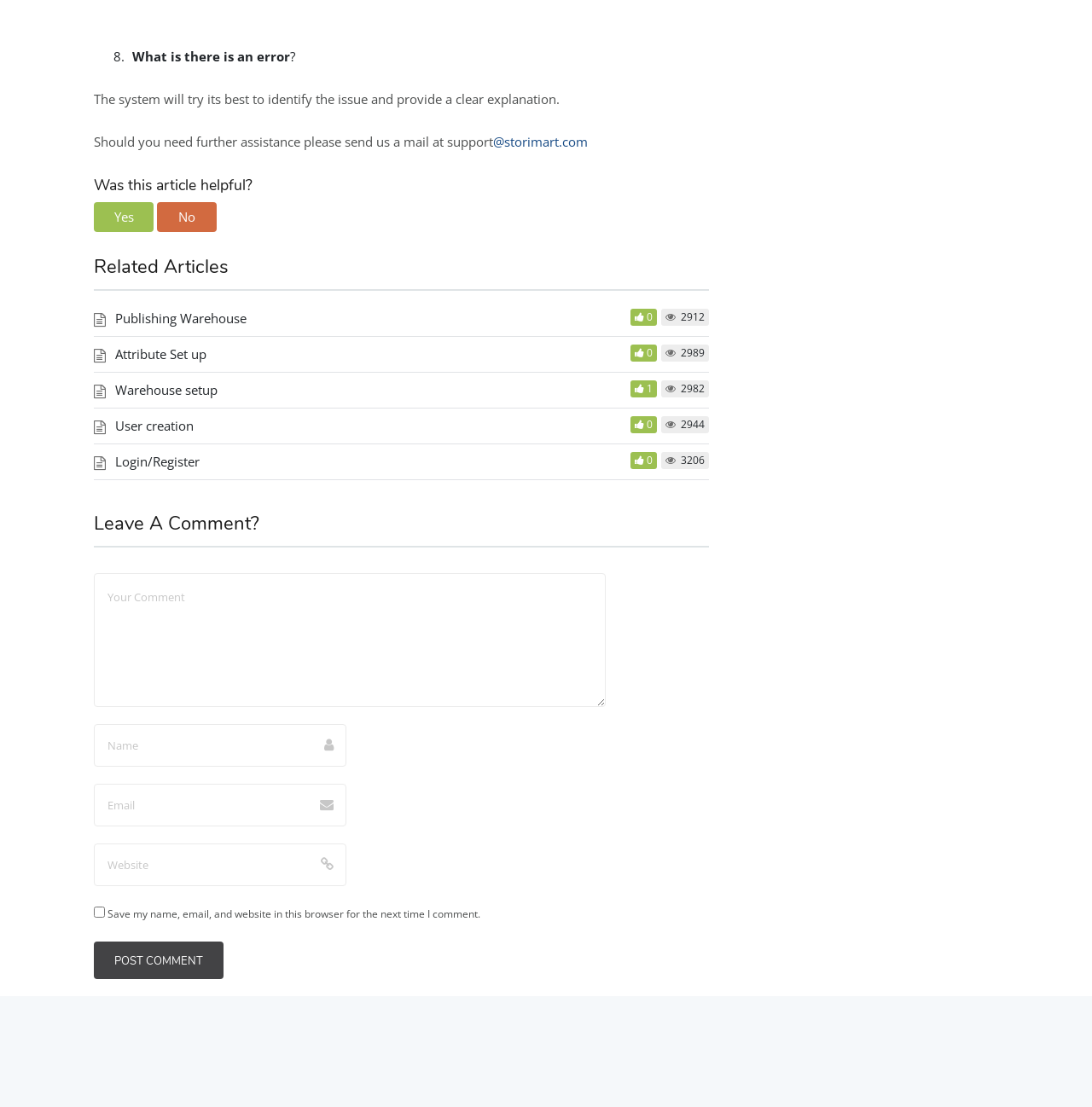Please identify the bounding box coordinates of the clickable area that will allow you to execute the instruction: "Click Yes to indicate the article is helpful".

[0.086, 0.183, 0.141, 0.21]